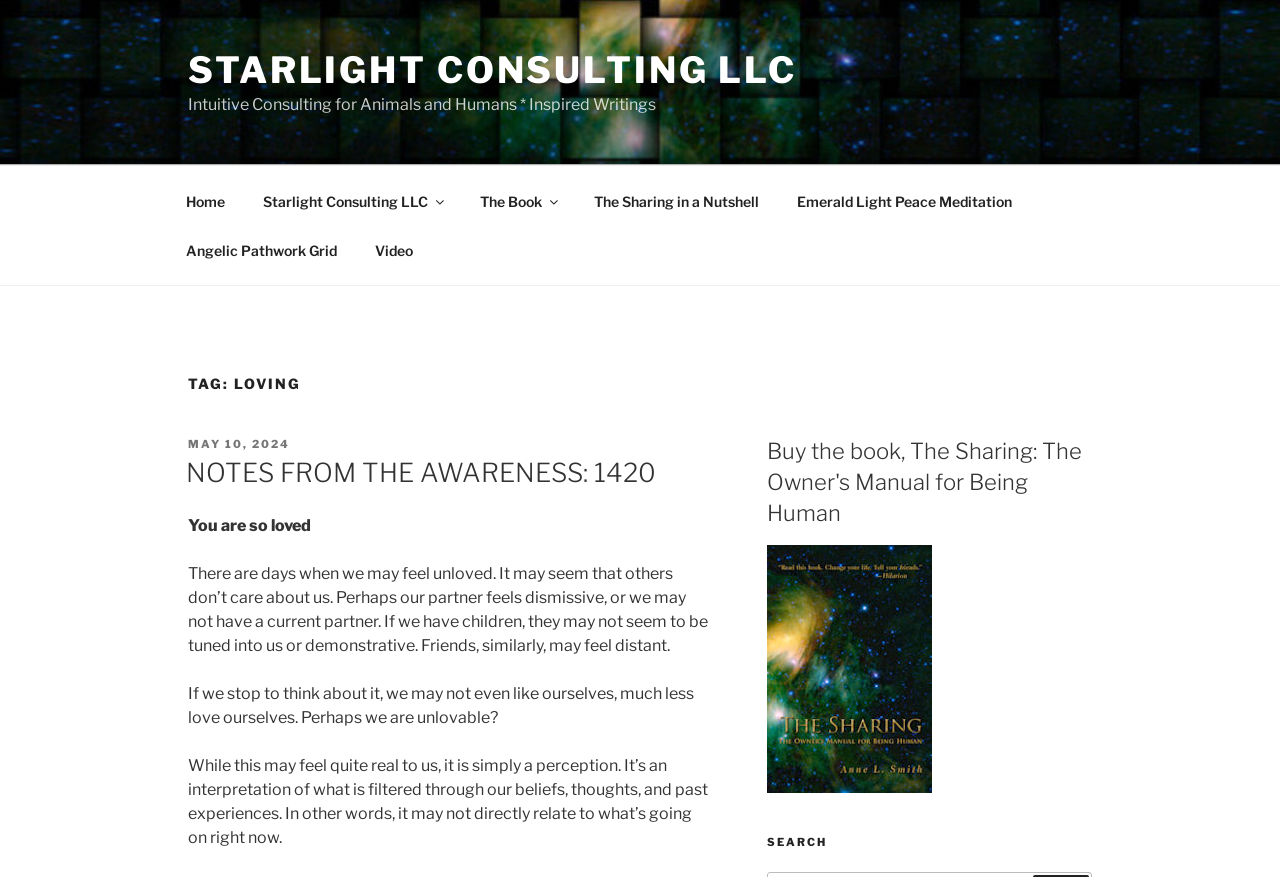Give a succinct answer to this question in a single word or phrase: 
What is the name of the consulting company?

Starlight Consulting LLC